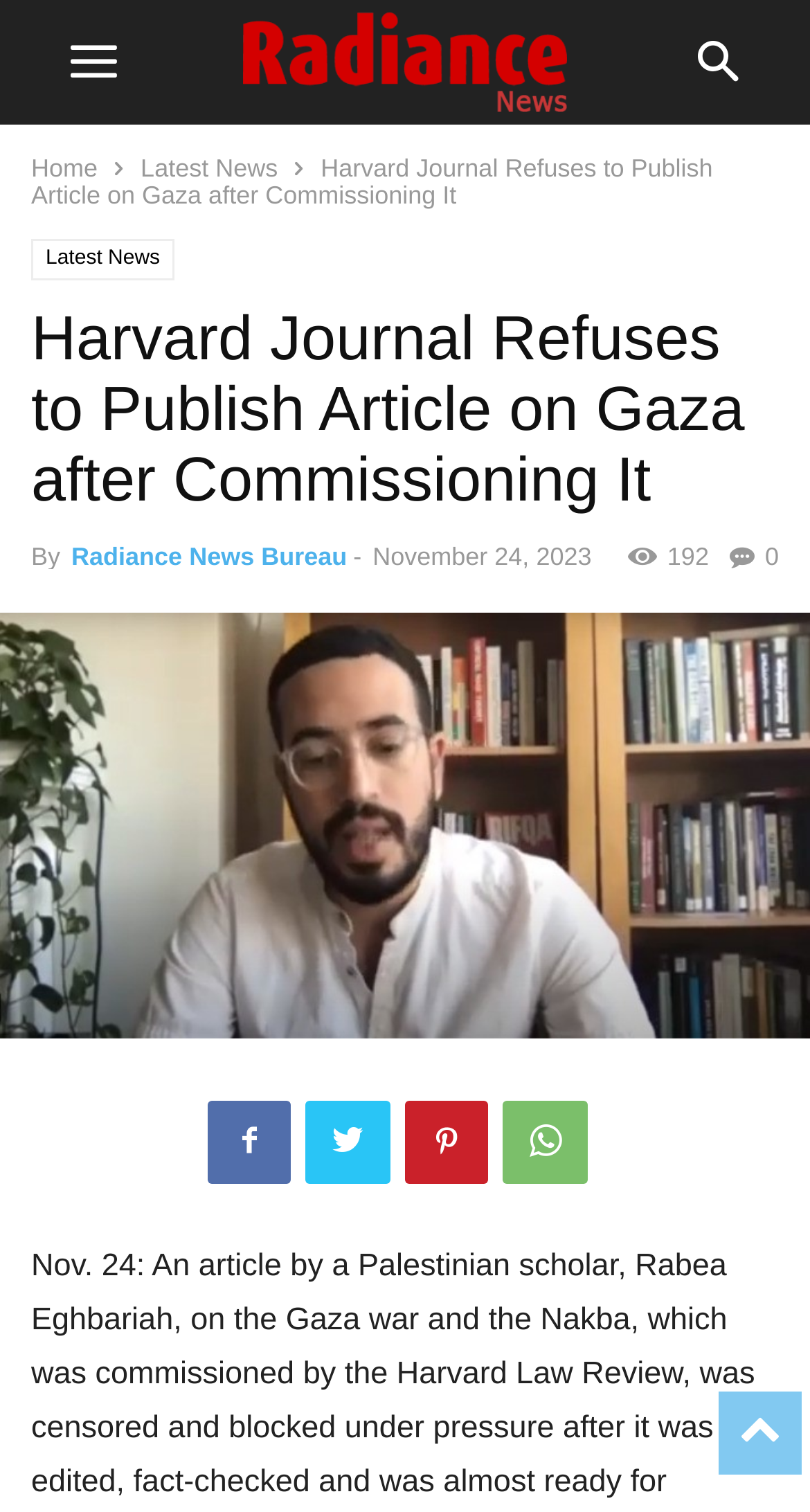Predict the bounding box coordinates of the area that should be clicked to accomplish the following instruction: "go to about us". The bounding box coordinates should consist of four float numbers between 0 and 1, i.e., [left, top, right, bottom].

None